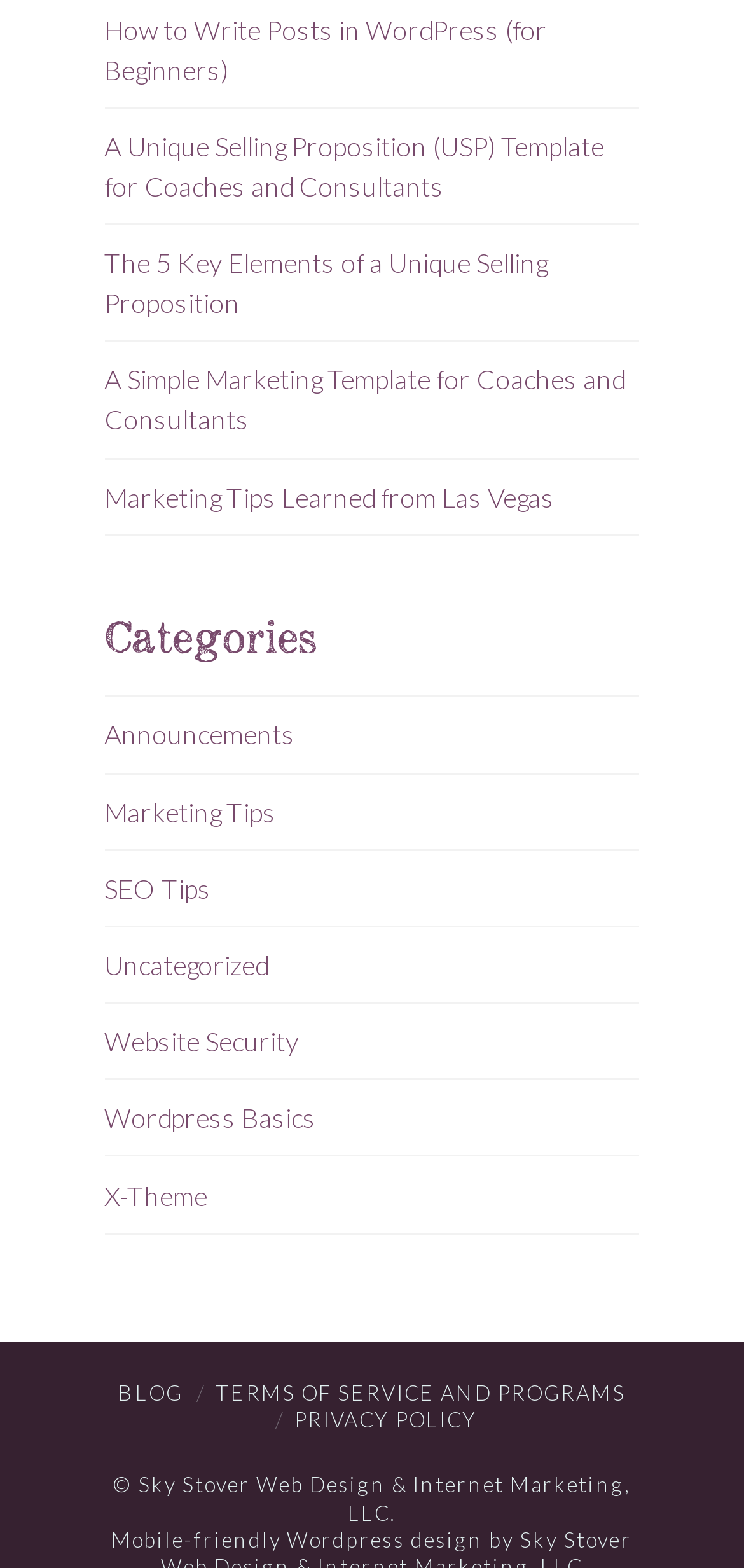Provide the bounding box coordinates, formatted as (top-left x, top-left y, bottom-right x, bottom-right y), with all values being floating point numbers between 0 and 1. Identify the bounding box of the UI element that matches the description: Privacy Policy

[0.396, 0.897, 0.642, 0.913]